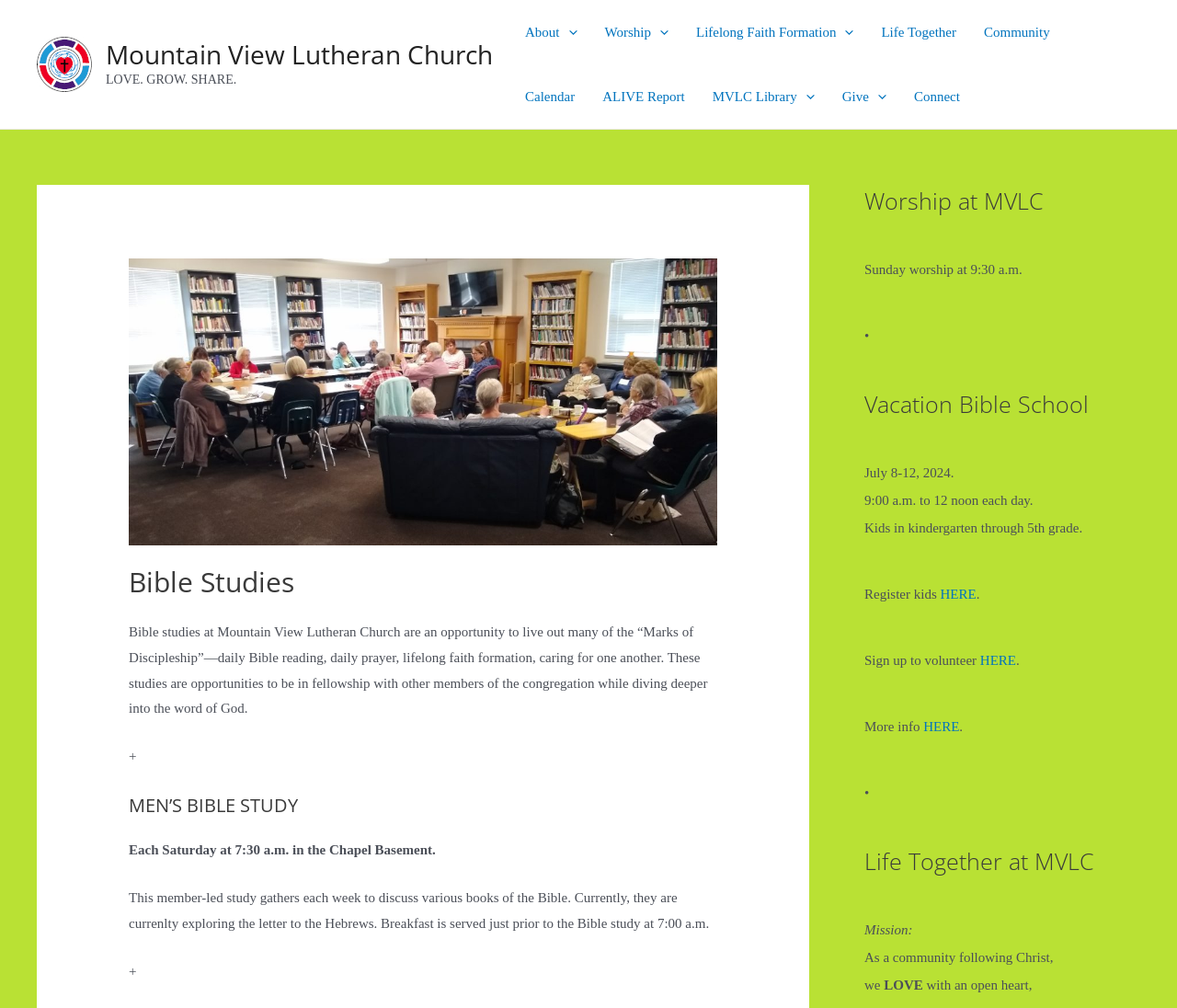Locate the bounding box coordinates of the item that should be clicked to fulfill the instruction: "click the home button".

None